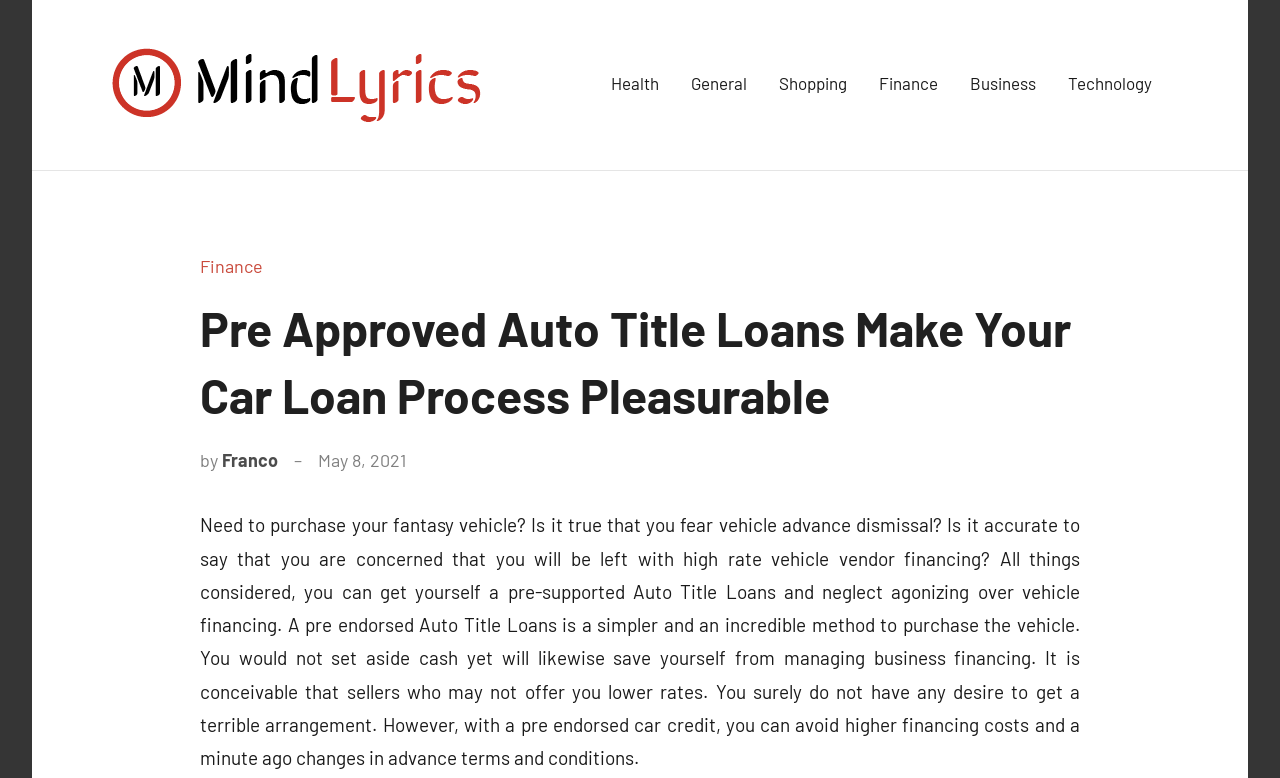Please give a concise answer to this question using a single word or phrase: 
What is the concern of the individual described in the article?

Vehicle loan dismissal